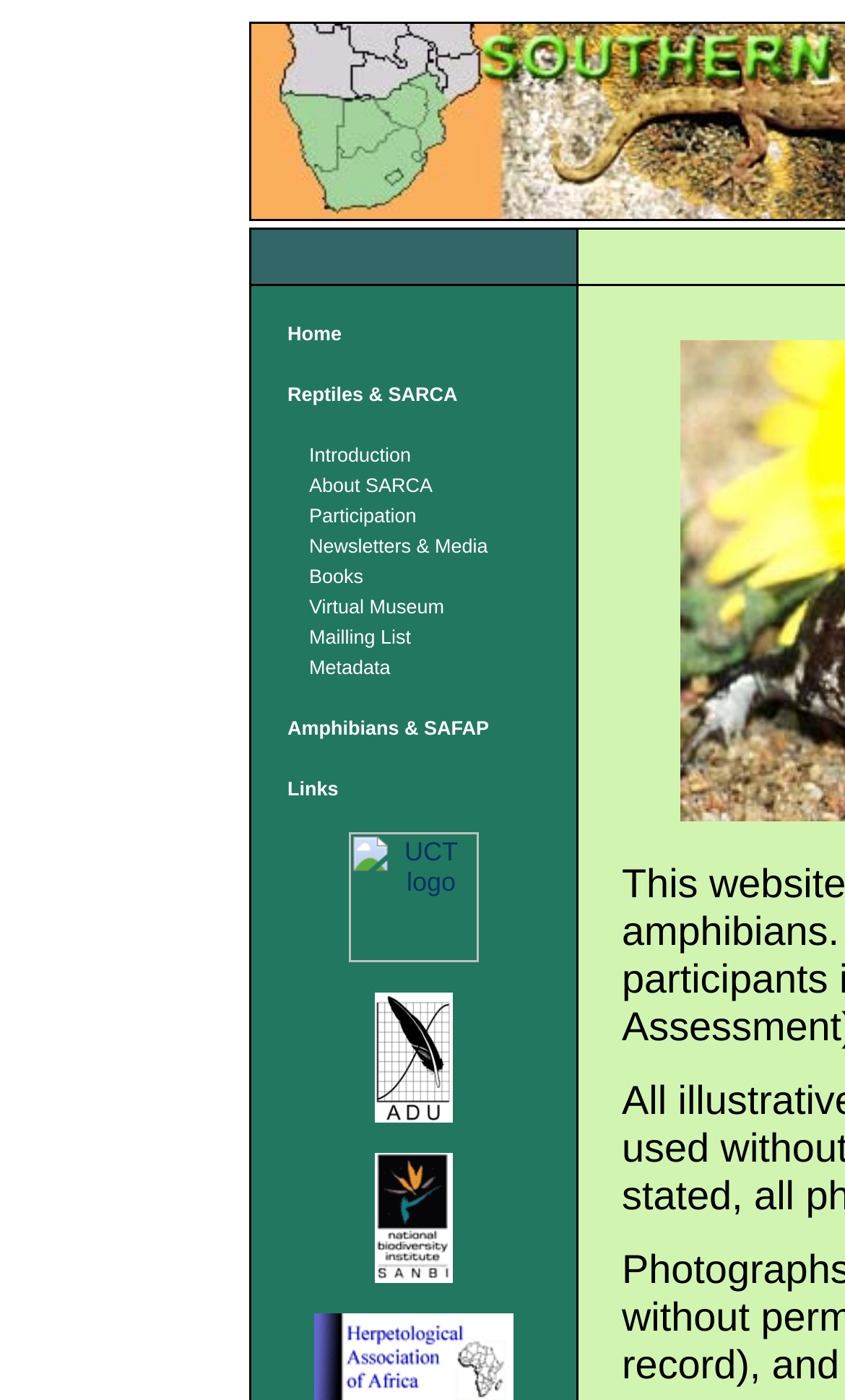Locate the bounding box coordinates of the region to be clicked to comply with the following instruction: "View the comment by AABoyles". The coordinates must be four float numbers between 0 and 1, in the form [left, top, right, bottom].

None